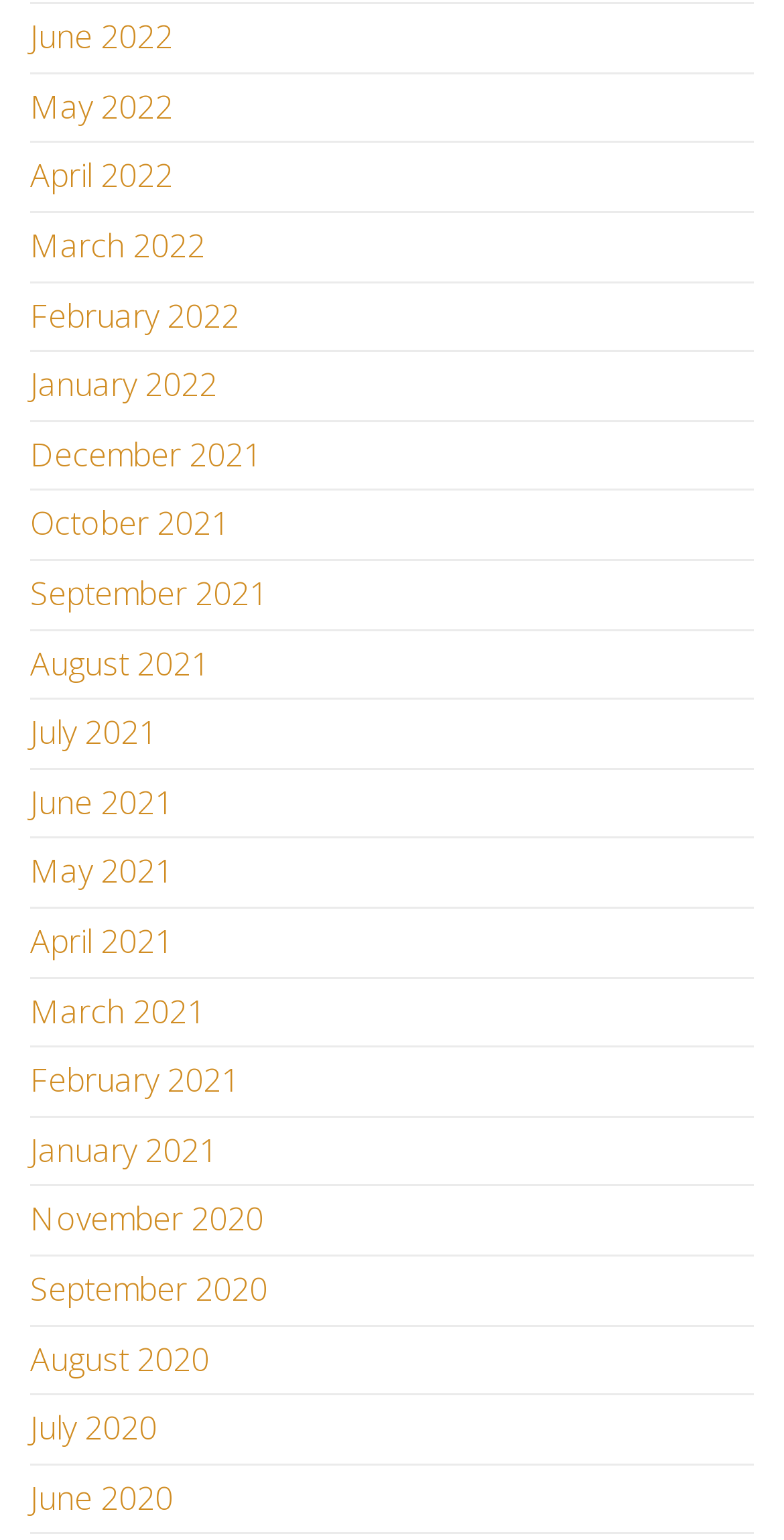Find the bounding box coordinates of the area to click in order to follow the instruction: "view January 2021".

[0.038, 0.732, 0.277, 0.761]